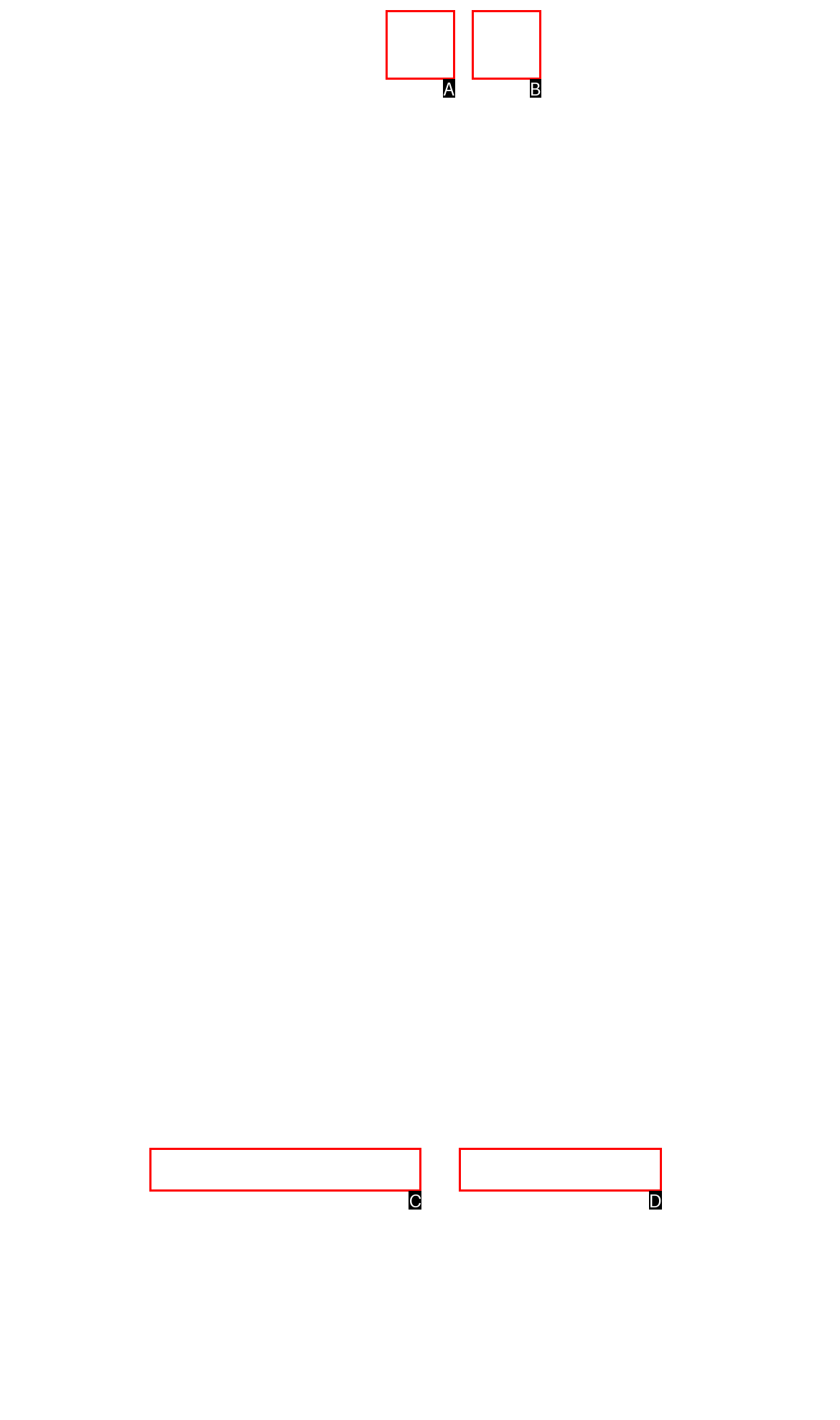Given the description: Privacy Policy, identify the HTML element that fits best. Respond with the letter of the correct option from the choices.

D